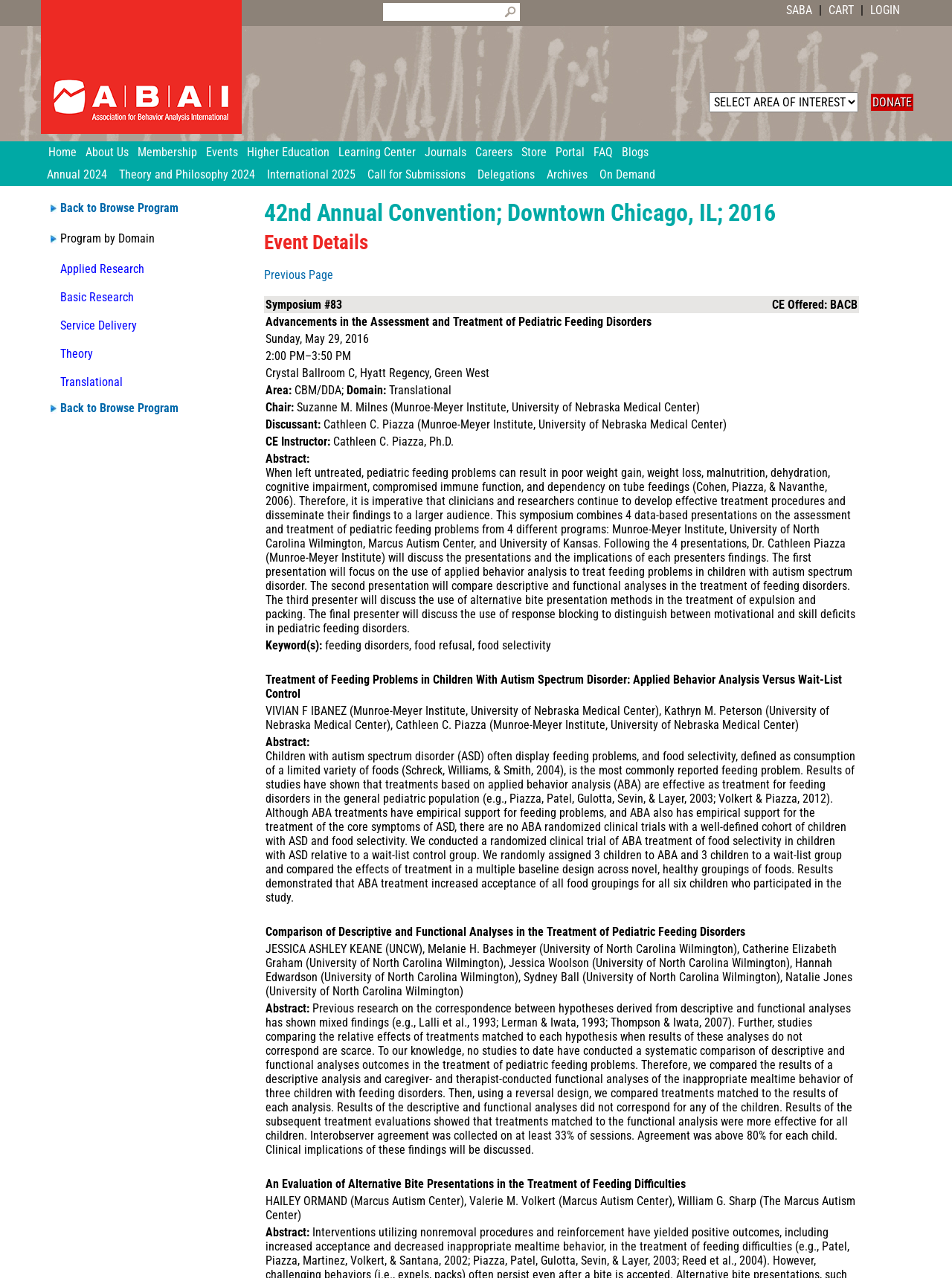What is the topic of the symposium?
Refer to the image and offer an in-depth and detailed answer to the question.

The topic of the symposium can be found in the gridcell section of the webpage, which is located below the event details section. The gridcell section has multiple rows, and the first row has a cell with the text 'Advancements in the Assessment and Treatment of Pediatric Feeding Disorders'.